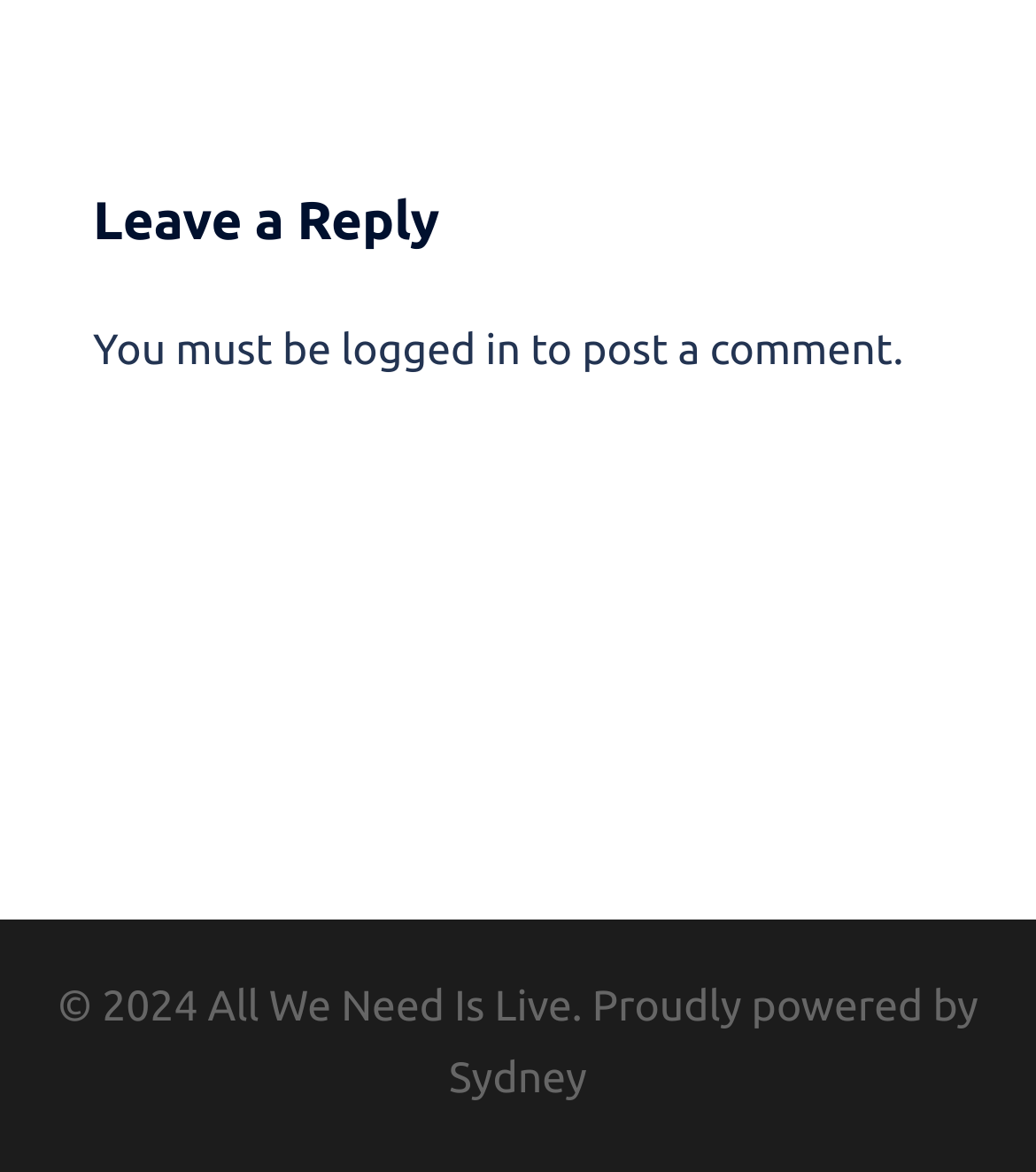Using the details in the image, give a detailed response to the question below:
What is the purpose of the top section?

The top section of the webpage has a heading 'Leave a Reply' which suggests that this section is for users to leave a comment or reply to a post. The text below the heading also indicates that users must be logged in to post a comment.